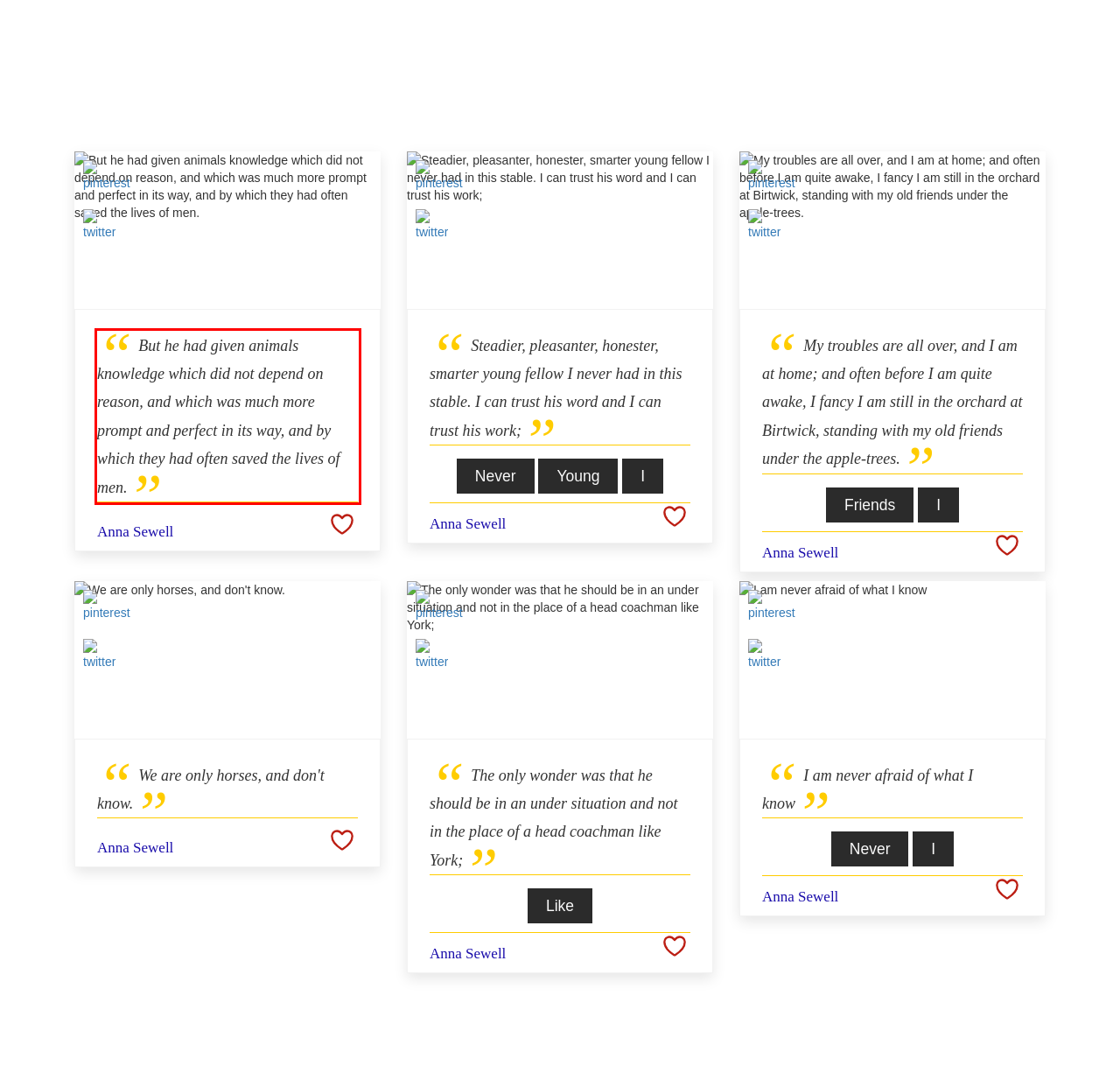Please identify and extract the text content from the UI element encased in a red bounding box on the provided webpage screenshot.

But he had given animals knowledge which did not depend on reason, and which was much more prompt and perfect in its way, and by which they had often saved the lives of men.